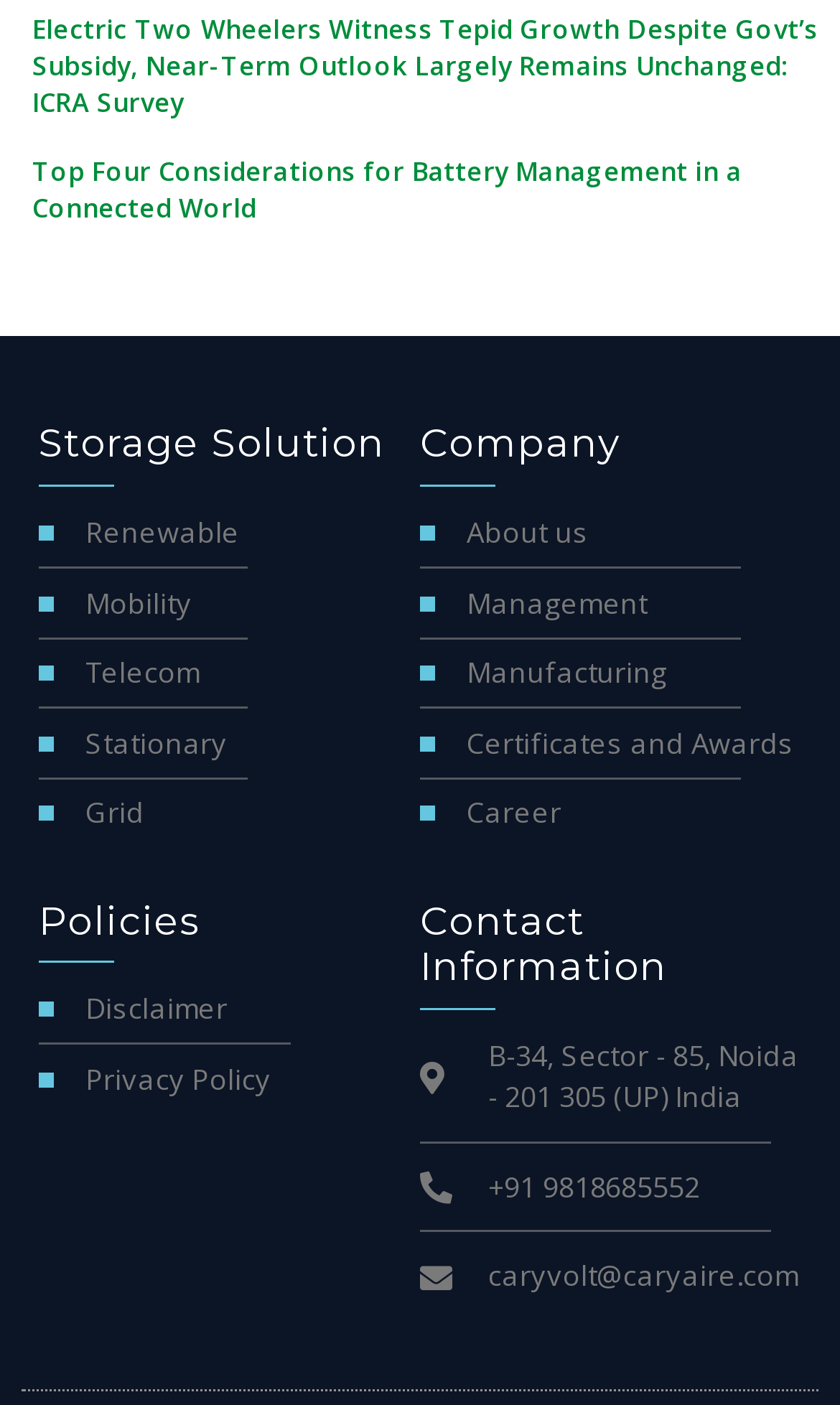Please locate the bounding box coordinates of the element's region that needs to be clicked to follow the instruction: "Contact via email". The bounding box coordinates should be provided as four float numbers between 0 and 1, i.e., [left, top, right, bottom].

[0.5, 0.894, 0.954, 0.924]